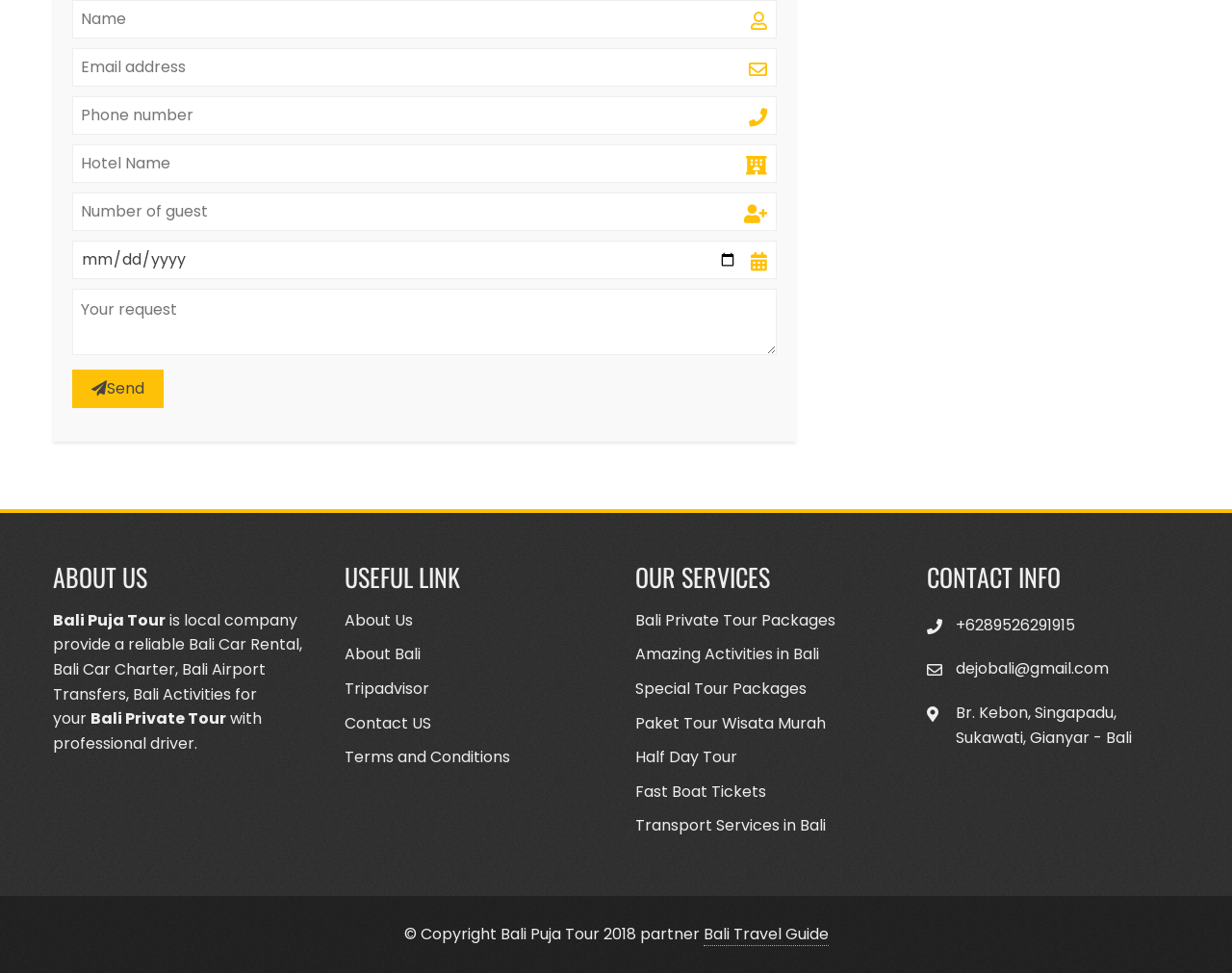Find the bounding box coordinates for the element described here: "Terms and Conditions".

[0.279, 0.767, 0.414, 0.79]